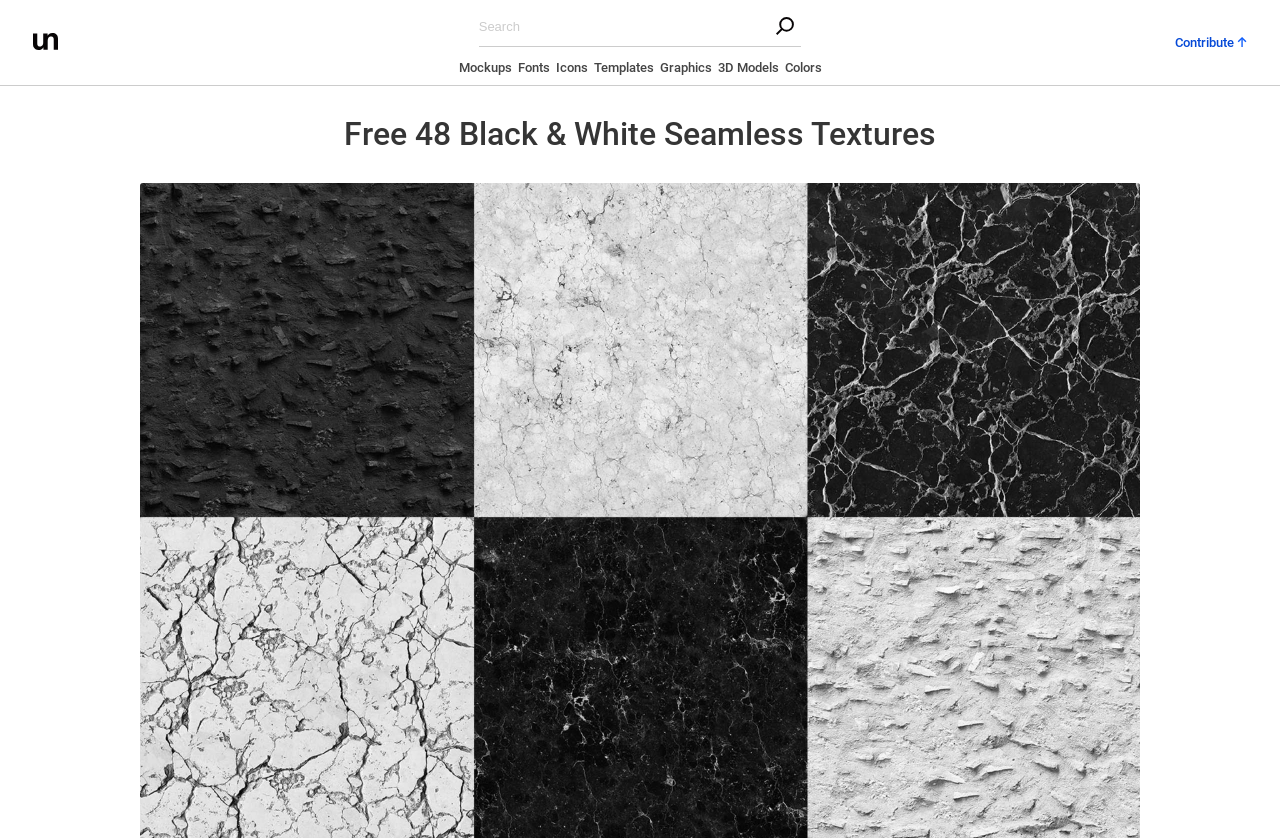Identify the bounding box coordinates of the clickable region required to complete the instruction: "search for textures". The coordinates should be given as four float numbers within the range of 0 and 1, i.e., [left, top, right, bottom].

[0.374, 0.008, 0.626, 0.056]